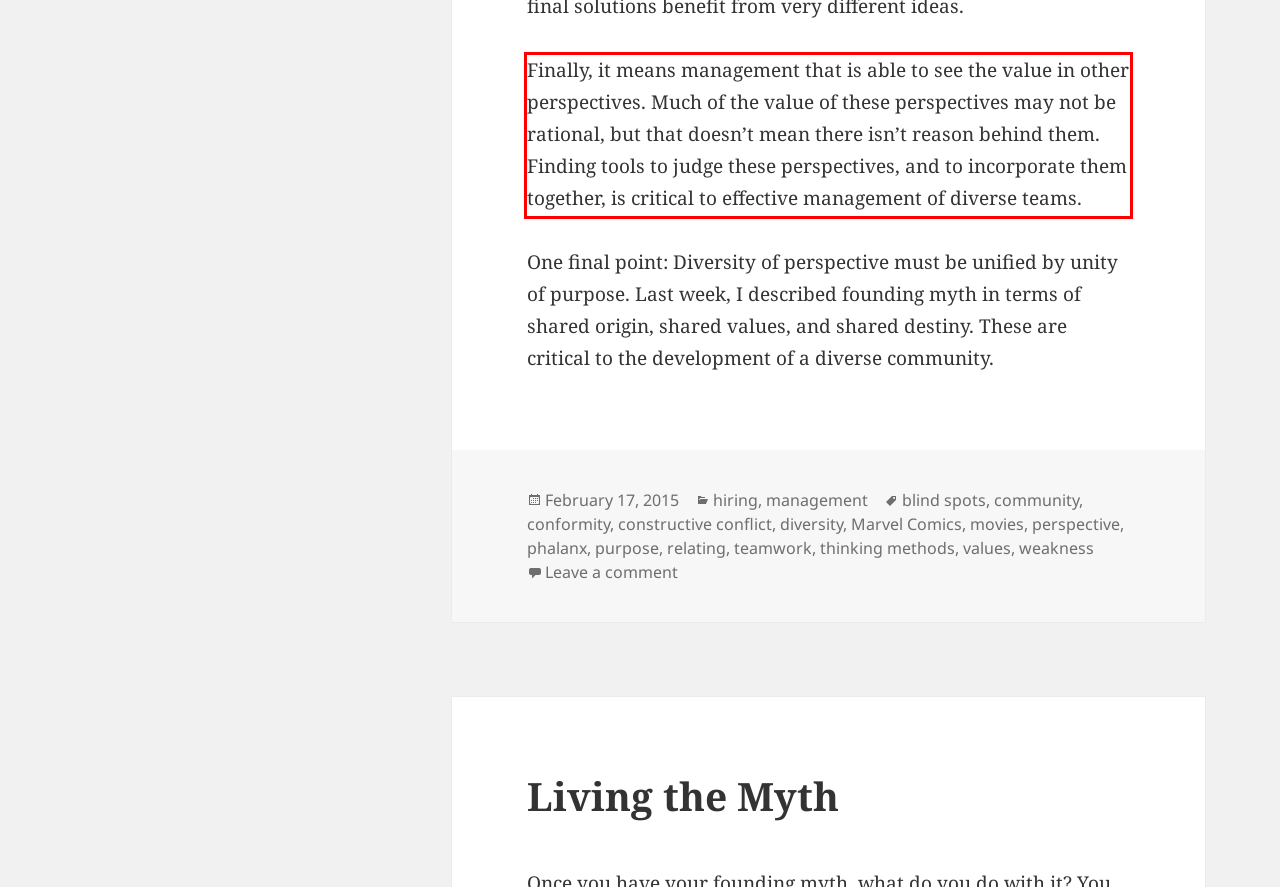Observe the screenshot of the webpage, locate the red bounding box, and extract the text content within it.

Finally, it means management that is able to see the value in other perspectives. Much of the value of these perspectives may not be rational, but that doesn’t mean there isn’t reason behind them. Finding tools to judge these perspectives, and to incorporate them together, is critical to effective management of diverse teams.